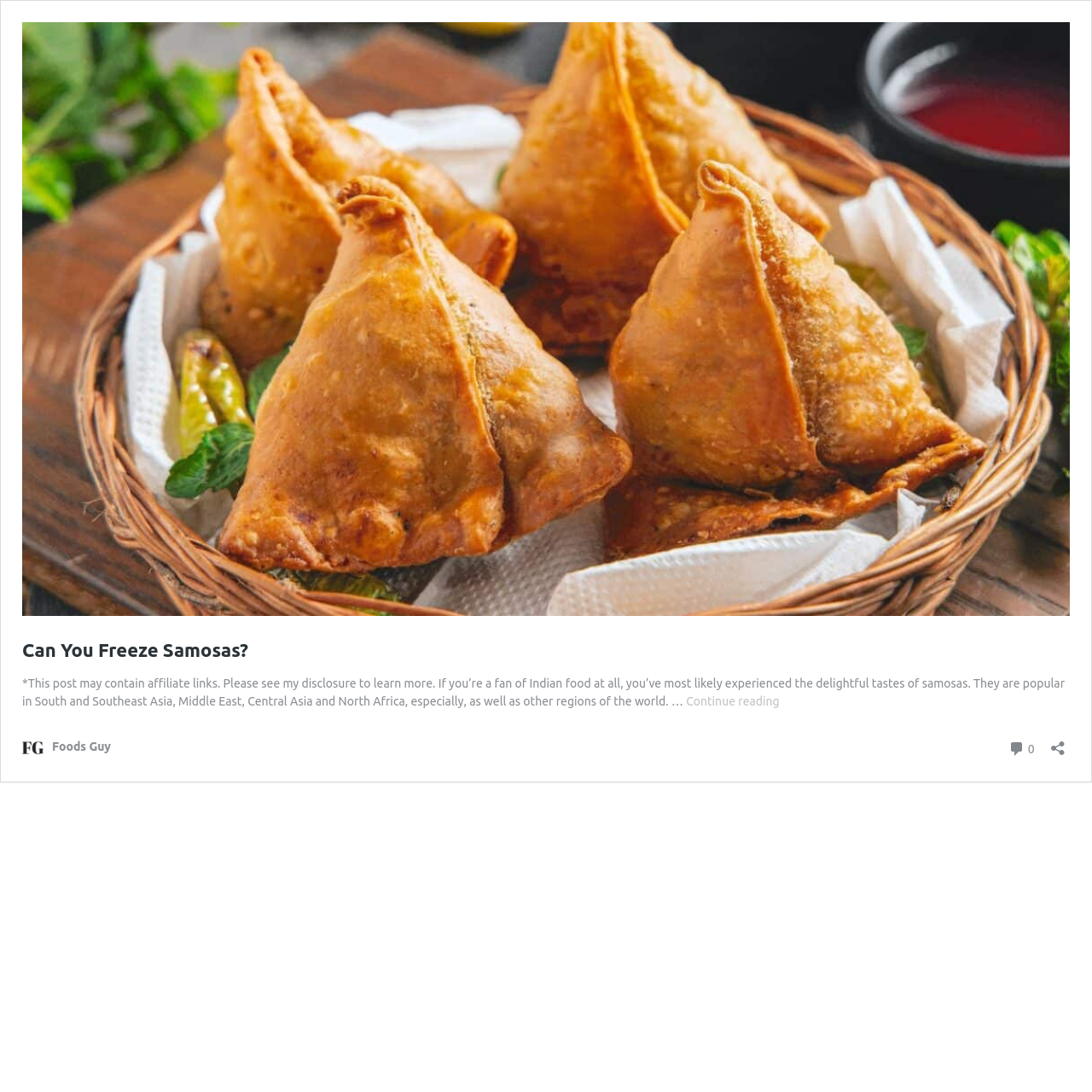Determine the bounding box coordinates of the UI element that matches the following description: "Cookie-Richtlinie (EU)". The coordinates should be four float numbers between 0 and 1 in the format [left, top, right, bottom].

None